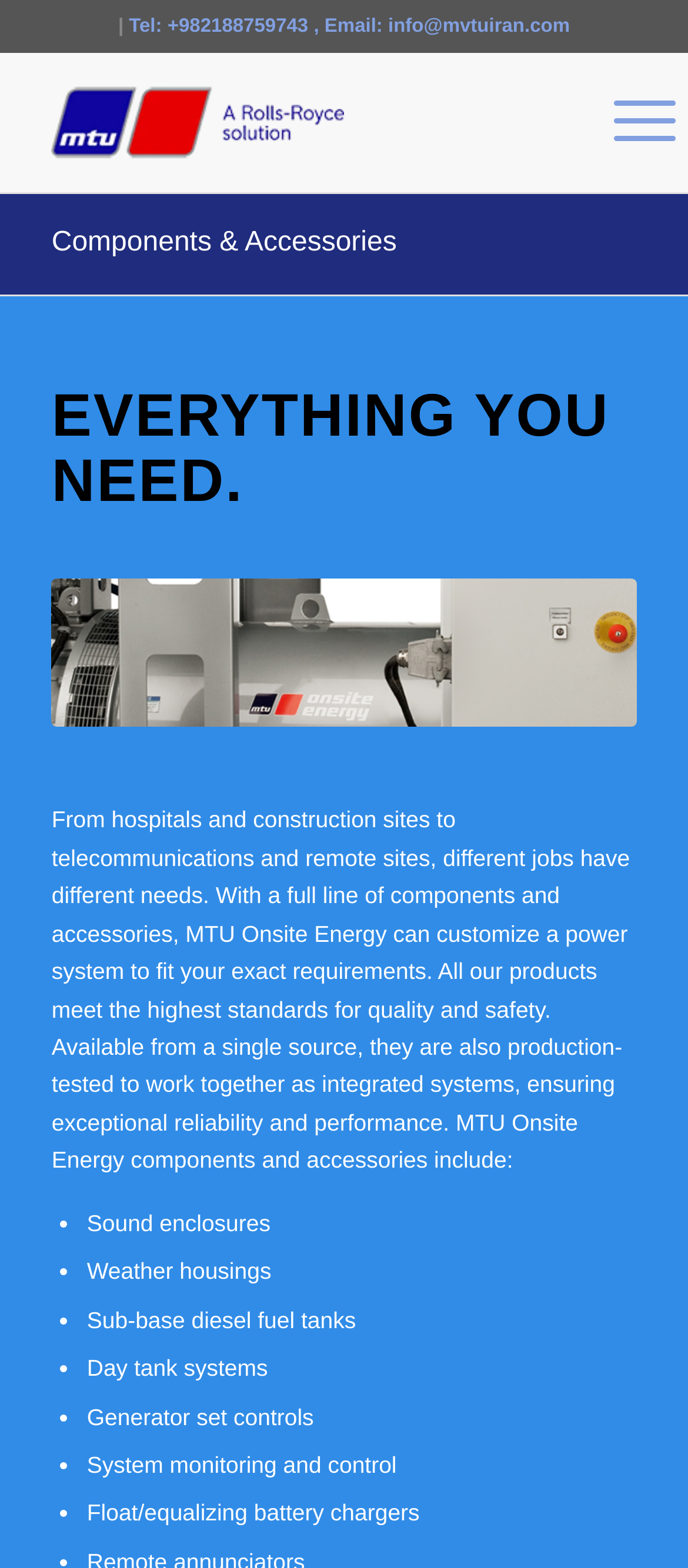Respond to the following question with a brief word or phrase:
What is the phone number?

+982188759743